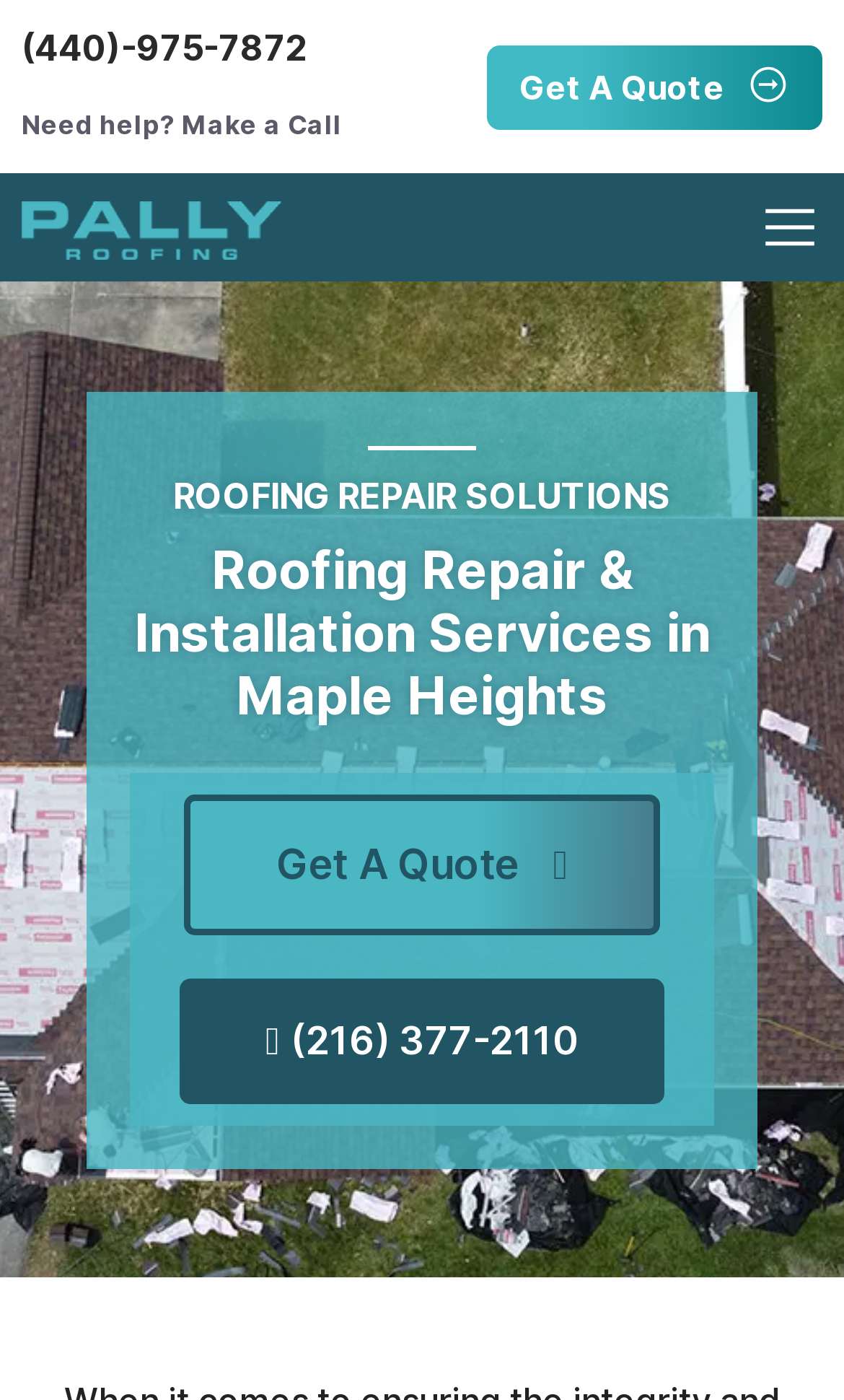Identify and extract the main heading of the webpage.

Roofing Repair & Installation Services in Maple Heights